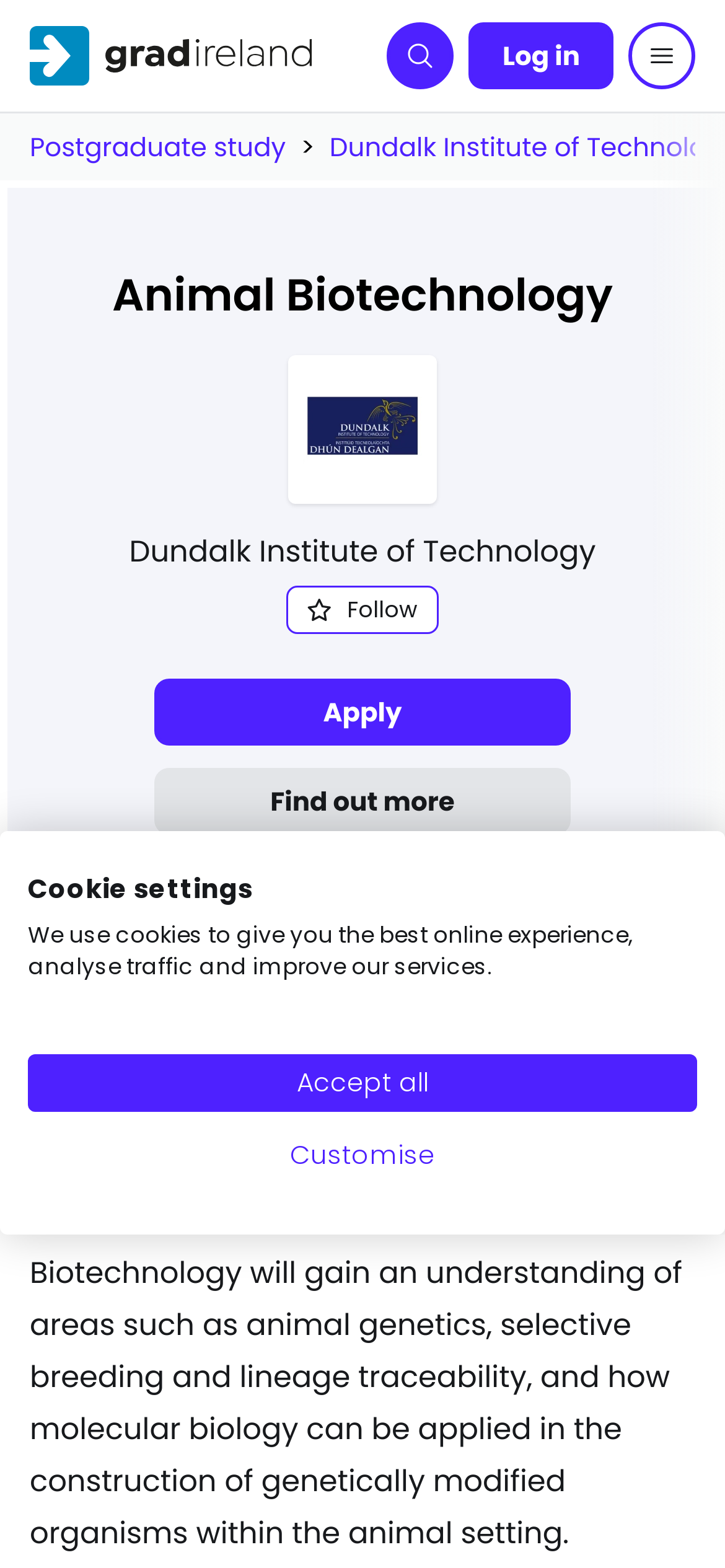Answer in one word or a short phrase: 
What is the function of the 'Follow' button?

To follow